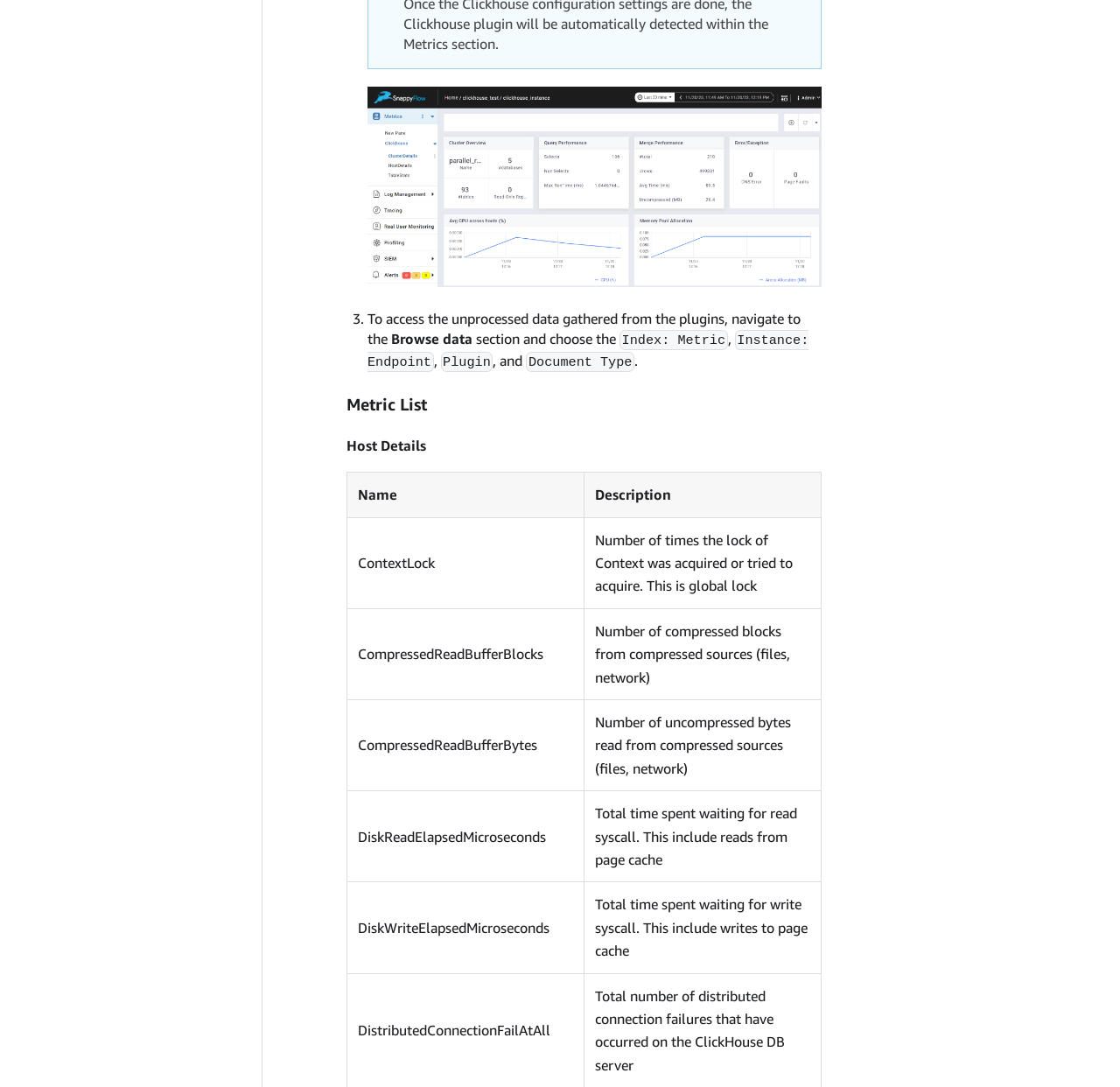Pinpoint the bounding box coordinates of the clickable element needed to complete the instruction: "read more about CAPTAIN LATASHA WELLS AMERSON APPOINTED ASSISTANT CHIEF, L.A. WORLD AIRPORTS POLICE DEPARTMENT". The coordinates should be provided as four float numbers between 0 and 1: [left, top, right, bottom].

None